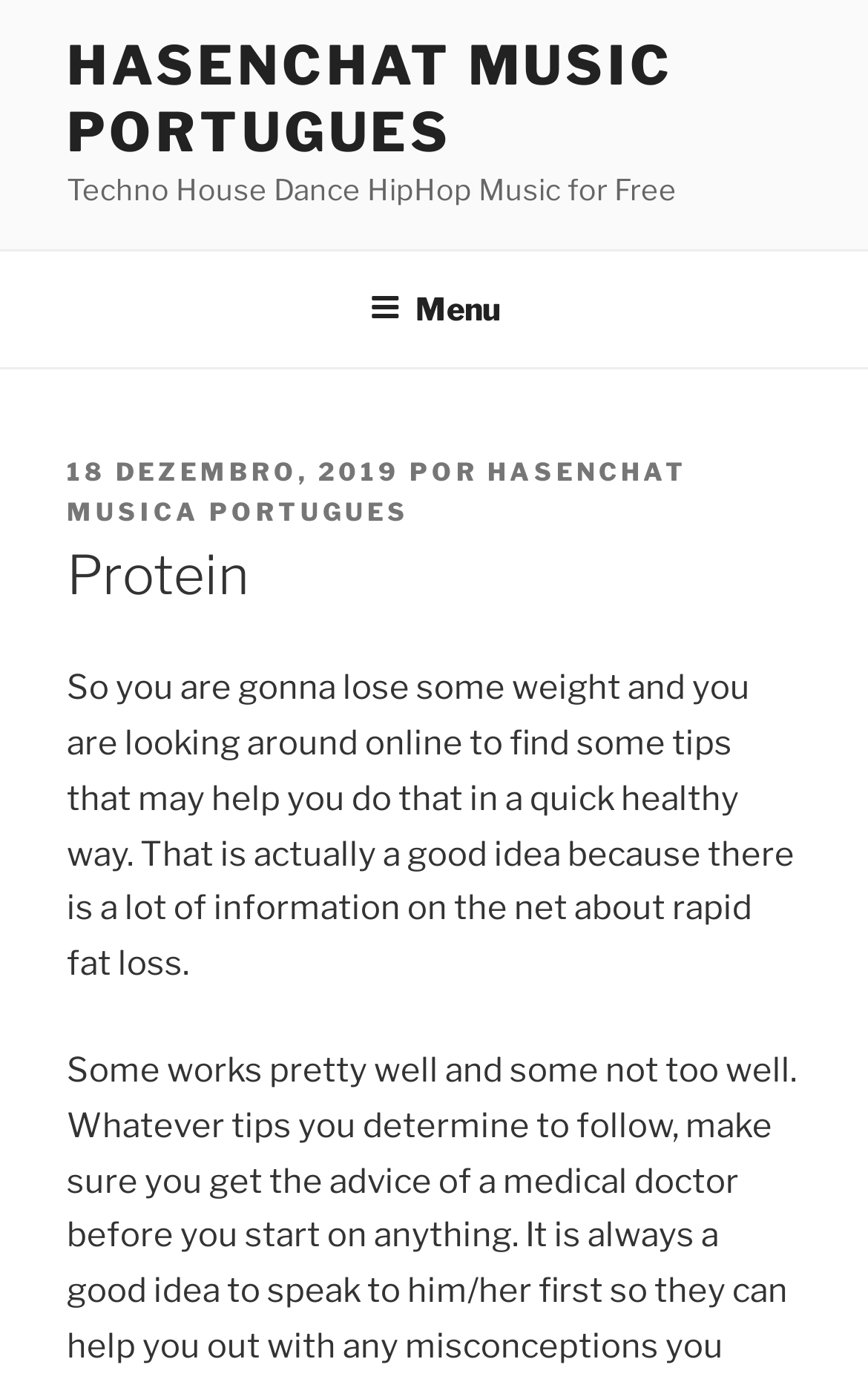Describe every aspect of the webpage in a detailed manner.

The webpage appears to be a blog or article page focused on weight loss tips. At the top, there is a prominent link "HASENCHAT MUSIC PORTUGUES" and a static text "Techno House Dance HipHop Music for Free" situated next to each other, taking up a significant portion of the top section. 

Below this, there is a navigation menu labeled "Menu superior" that spans the entire width of the page. Within this menu, there is a button labeled "Menu" that, when expanded, reveals a dropdown menu. 

The main content of the page is divided into sections, with a header section containing a static text "PUBLICADO EM" (published on) followed by a link "18 DEZEMBRO, 2019" (December 18, 2019) and a time indicator. Next to this is a static text "POR" (by) and a link "HASENCHAT MUSICA PORTUGUES". 

Below this header section, there is a heading "Protein" followed by a block of text that discusses the importance of finding quick and healthy weight loss tips online. This text takes up a significant portion of the page, indicating that it is the main content of the article.